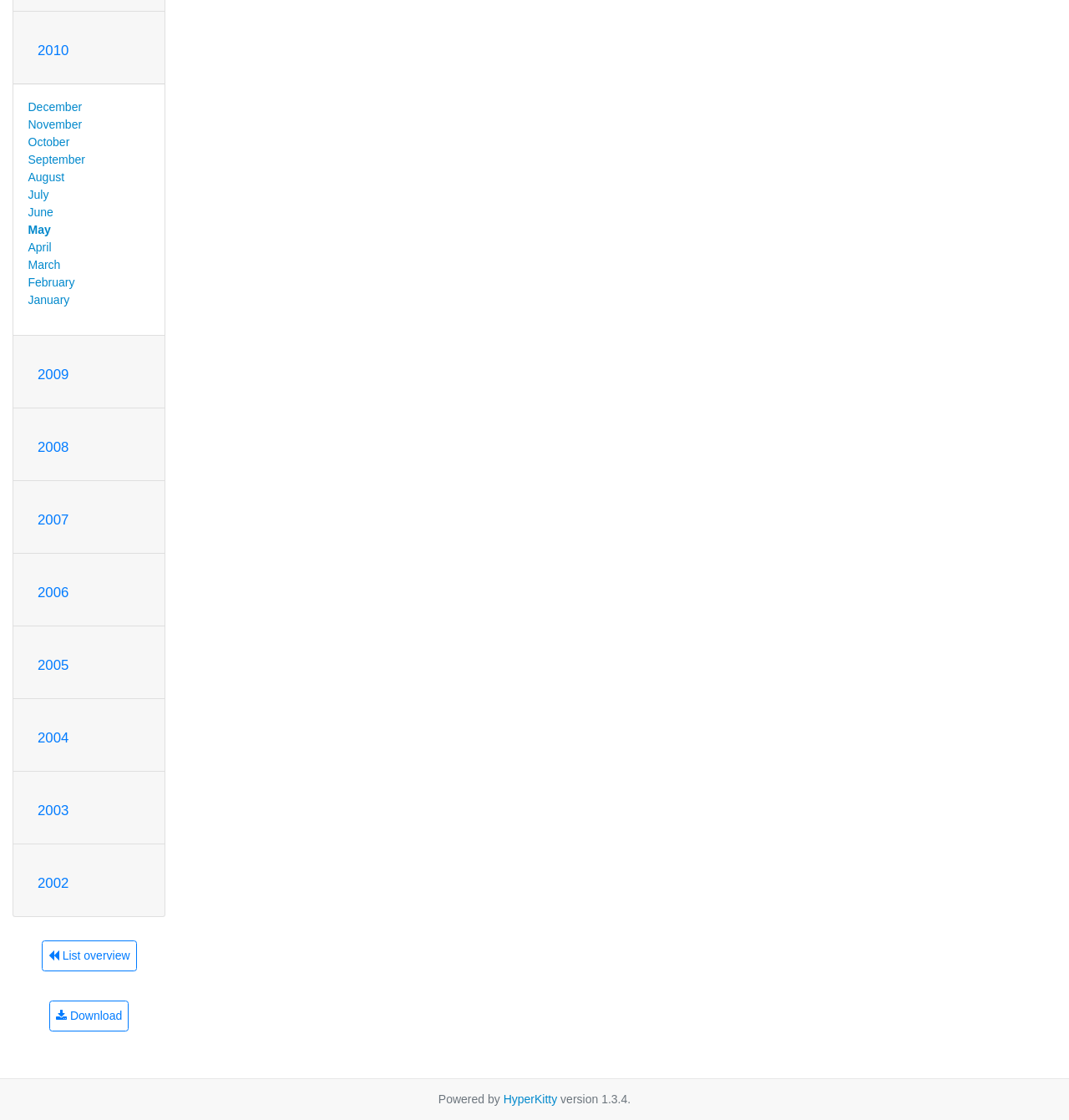What is the name of the software powering this website?
Answer the question with a detailed and thorough explanation.

I found the text 'Powered by HyperKitty' at the bottom of the webpage, which indicates that HyperKitty is the software powering this website.